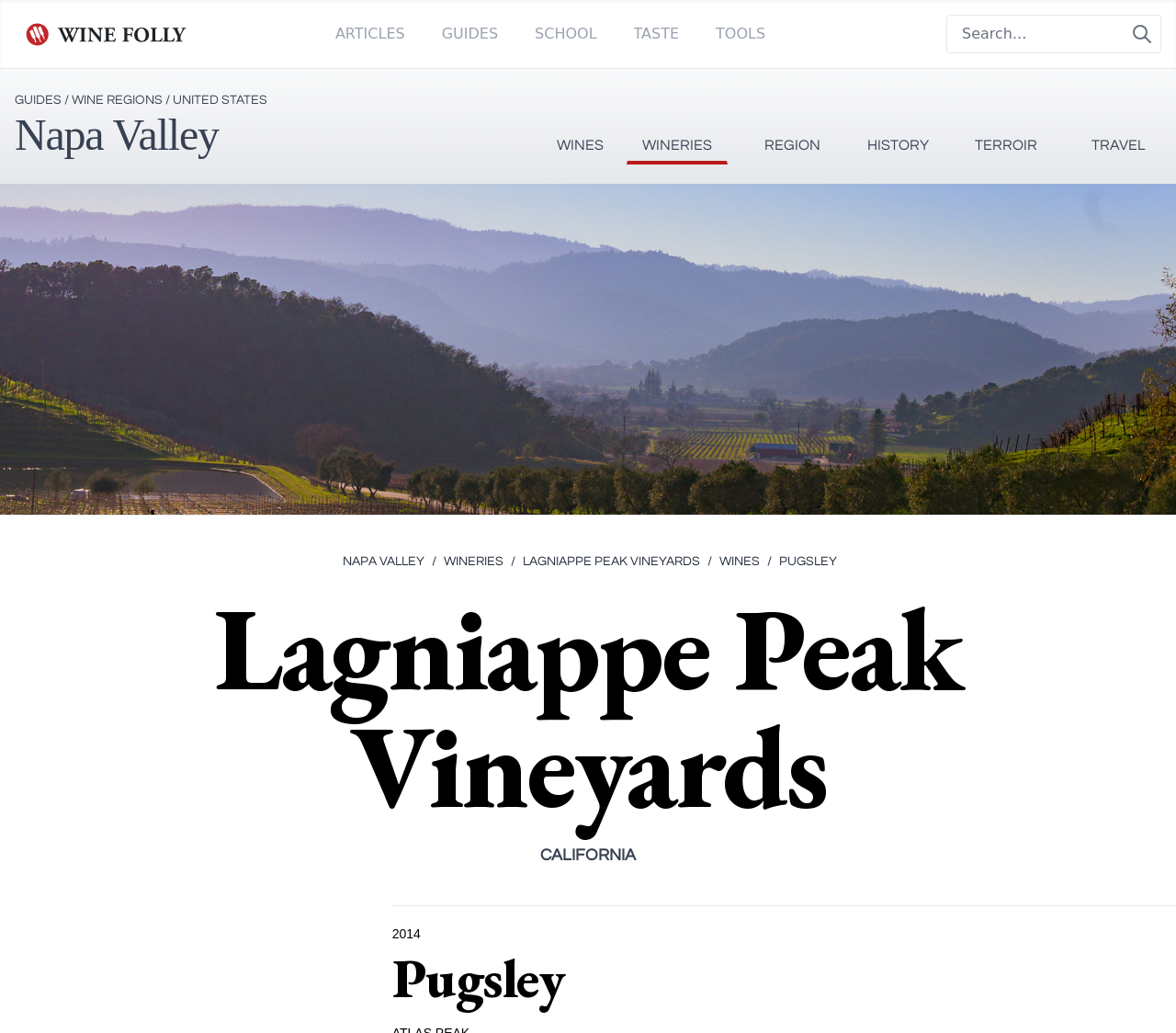What is the name of the vineyard?
Ensure your answer is thorough and detailed.

The name of the vineyard is mentioned in the heading 'Lagniappe Peak Vineyards' which is located in the middle of the webpage.